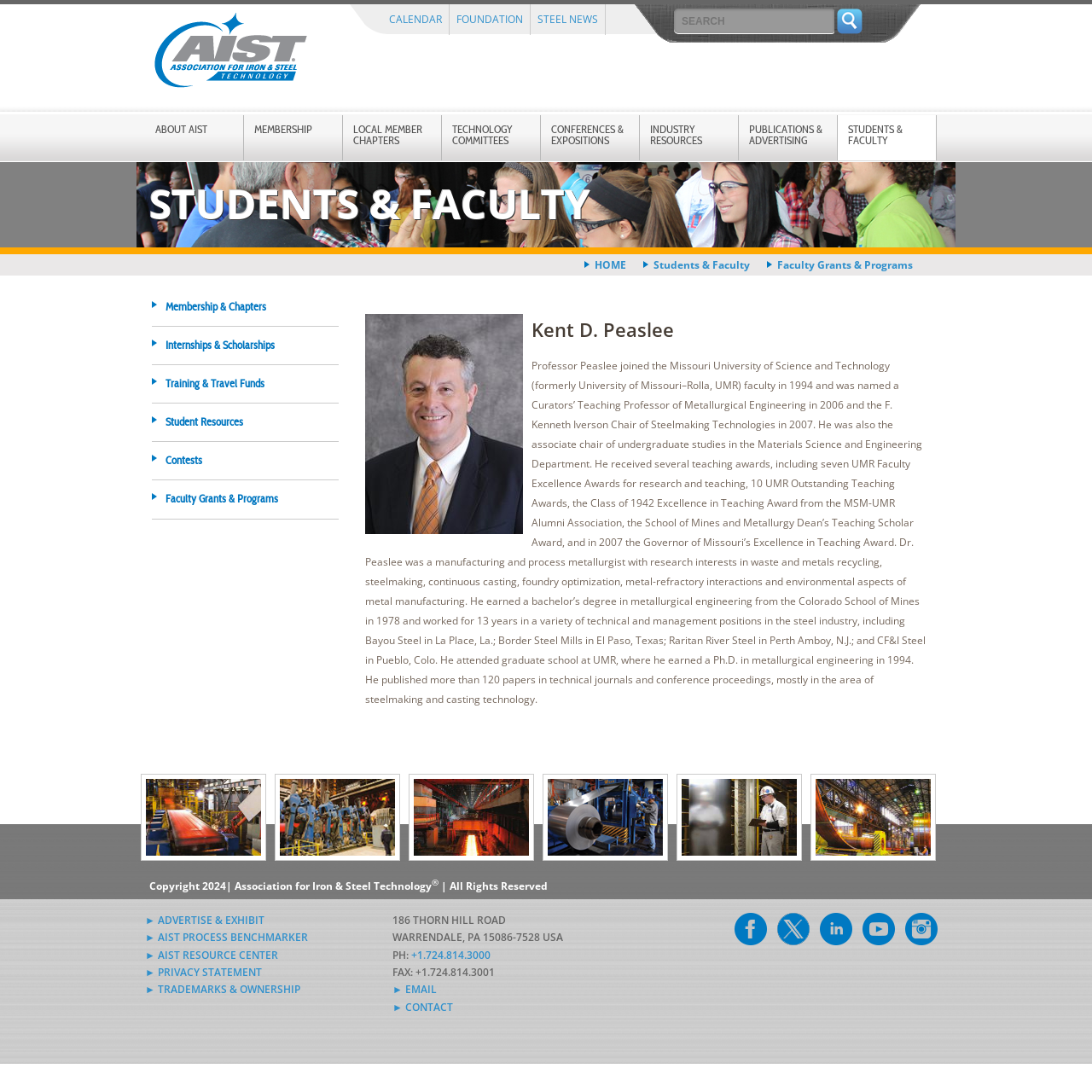Specify the bounding box coordinates of the region I need to click to perform the following instruction: "click the AIST Logo". The coordinates must be four float numbers in the range of 0 to 1, i.e., [left, top, right, bottom].

[0.141, 0.07, 0.281, 0.084]